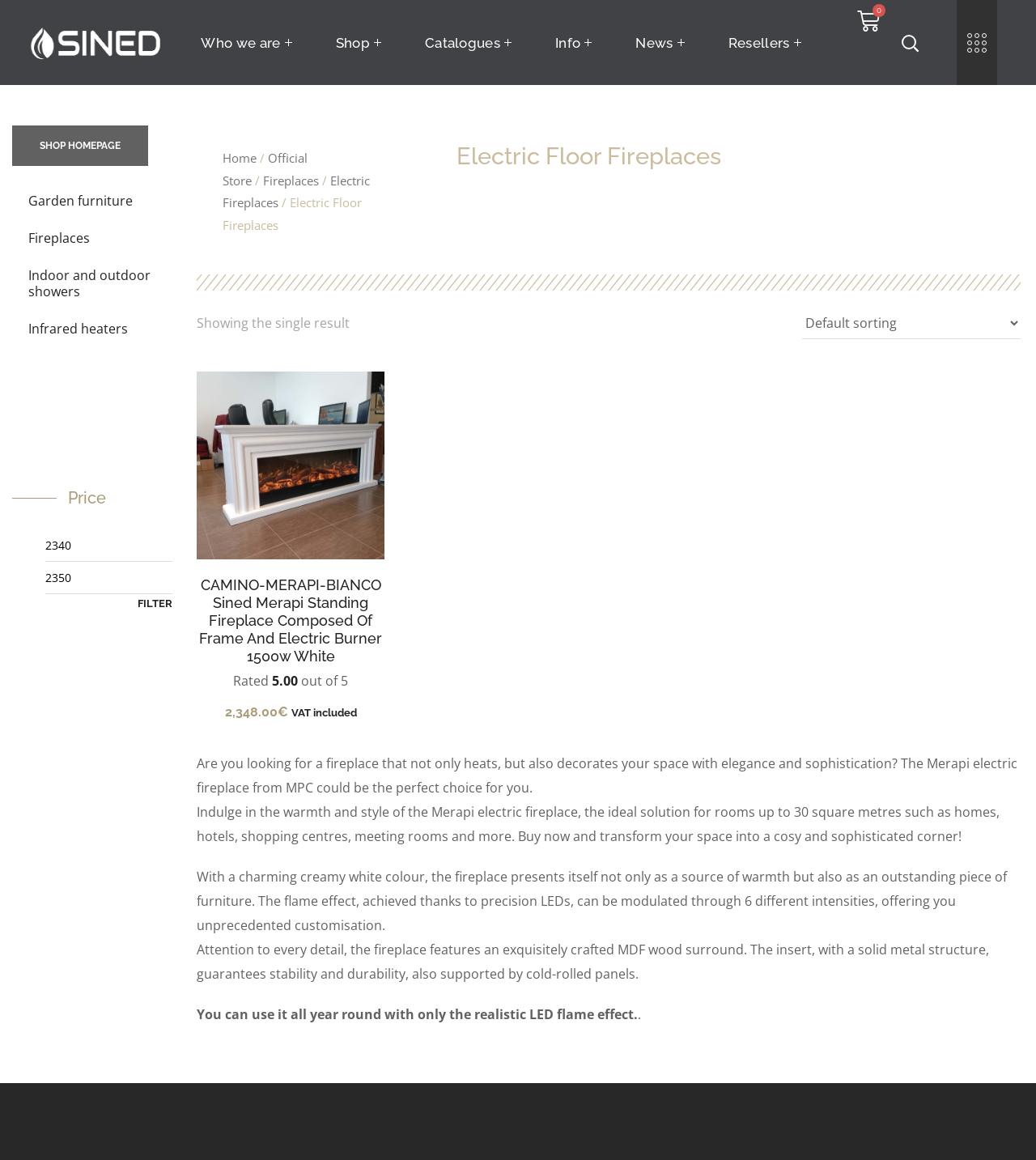Please locate the bounding box coordinates of the element that should be clicked to achieve the given instruction: "Click the 'SHOP HOMEPAGE' button".

[0.012, 0.108, 0.143, 0.143]